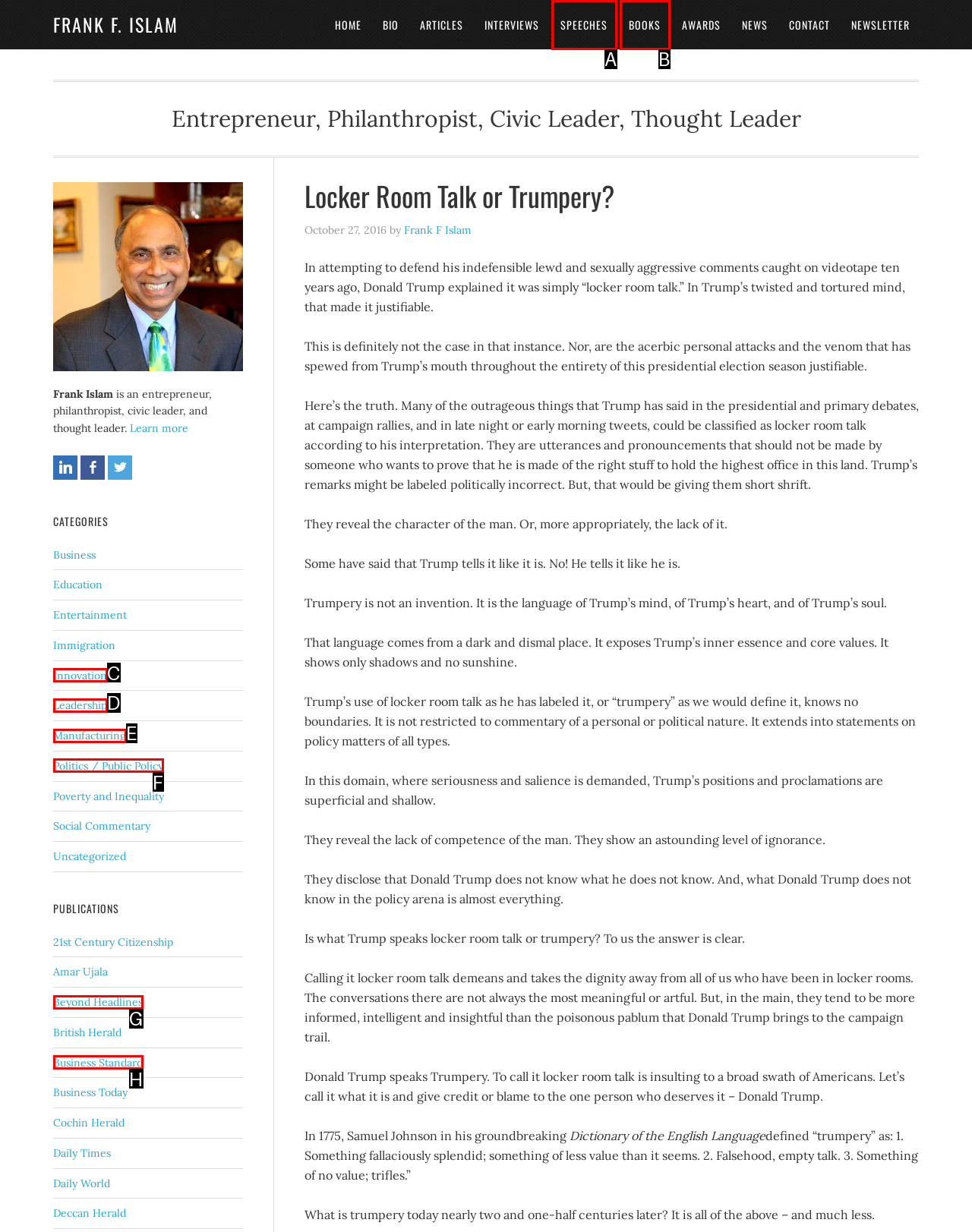Choose the HTML element you need to click to achieve the following task: View the post published on 26 September 2023
Respond with the letter of the selected option from the given choices directly.

None